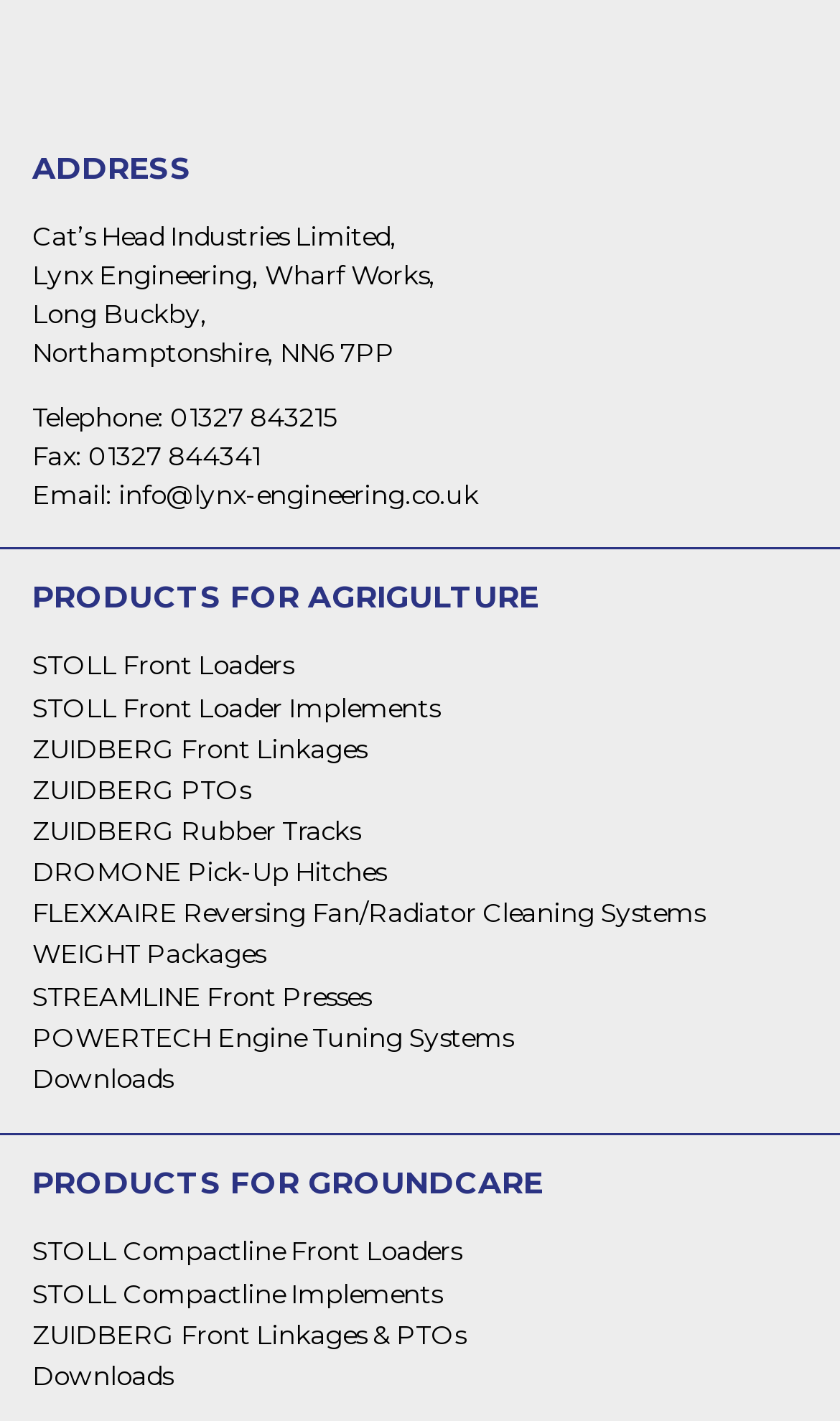Pinpoint the bounding box coordinates of the area that should be clicked to complete the following instruction: "Explore products for groundcare". The coordinates must be given as four float numbers between 0 and 1, i.e., [left, top, right, bottom].

[0.038, 0.822, 0.962, 0.845]